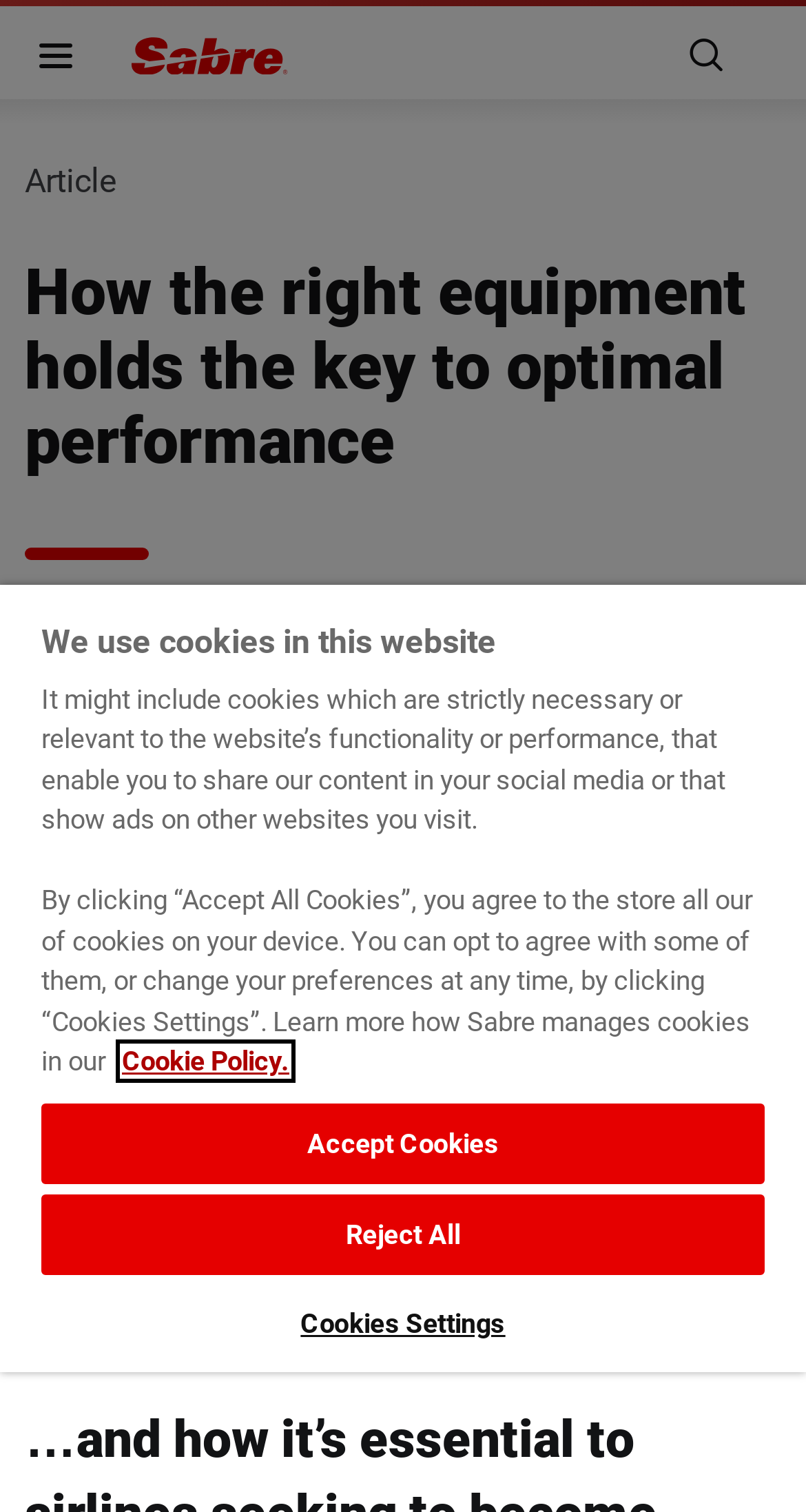Please determine the bounding box coordinates of the clickable area required to carry out the following instruction: "check news". The coordinates must be four float numbers between 0 and 1, represented as [left, top, right, bottom].

None